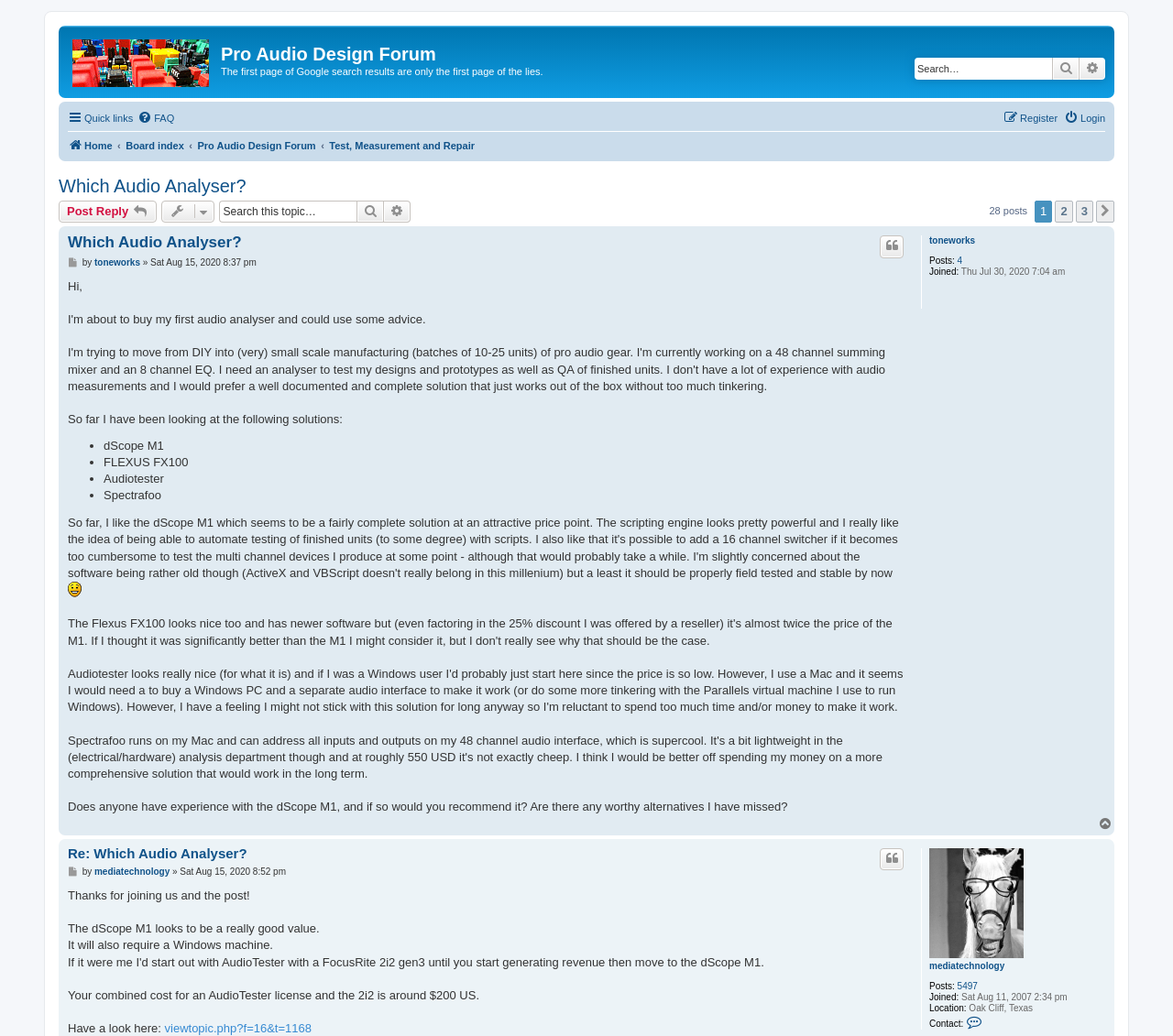Bounding box coordinates should be provided in the format (top-left x, top-left y, bottom-right x, bottom-right y) with all values between 0 and 1. Identify the bounding box for this UI element: 3

[0.917, 0.194, 0.932, 0.215]